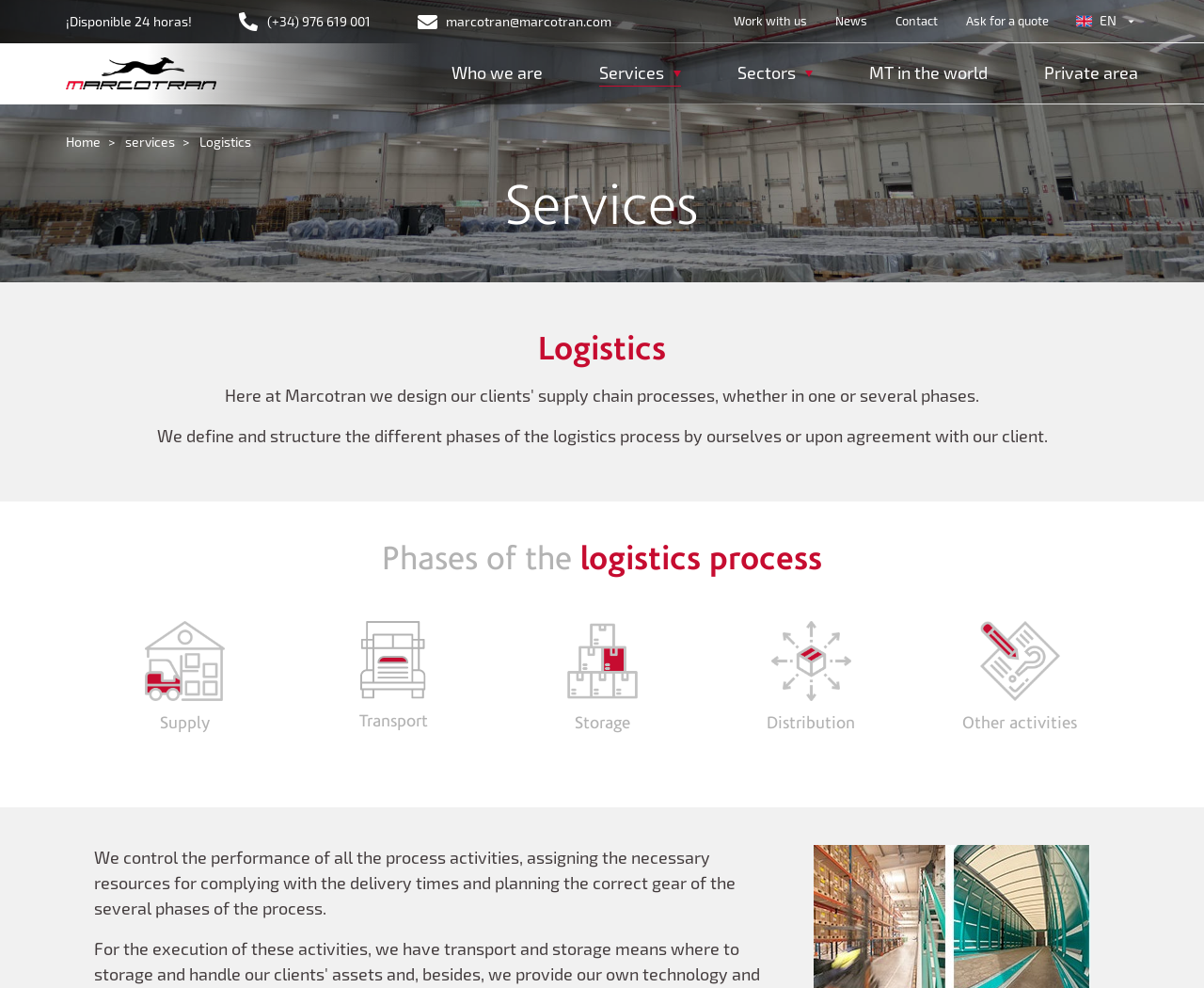What is the purpose of the logistics process according to the page?
Based on the visual information, provide a detailed and comprehensive answer.

I inferred the purpose of the logistics process by reading the static text element which states 'We control the performance of all the process activities, assigning the necessary resources for complying with the delivery times...' which suggests that the goal is to deliver on time.